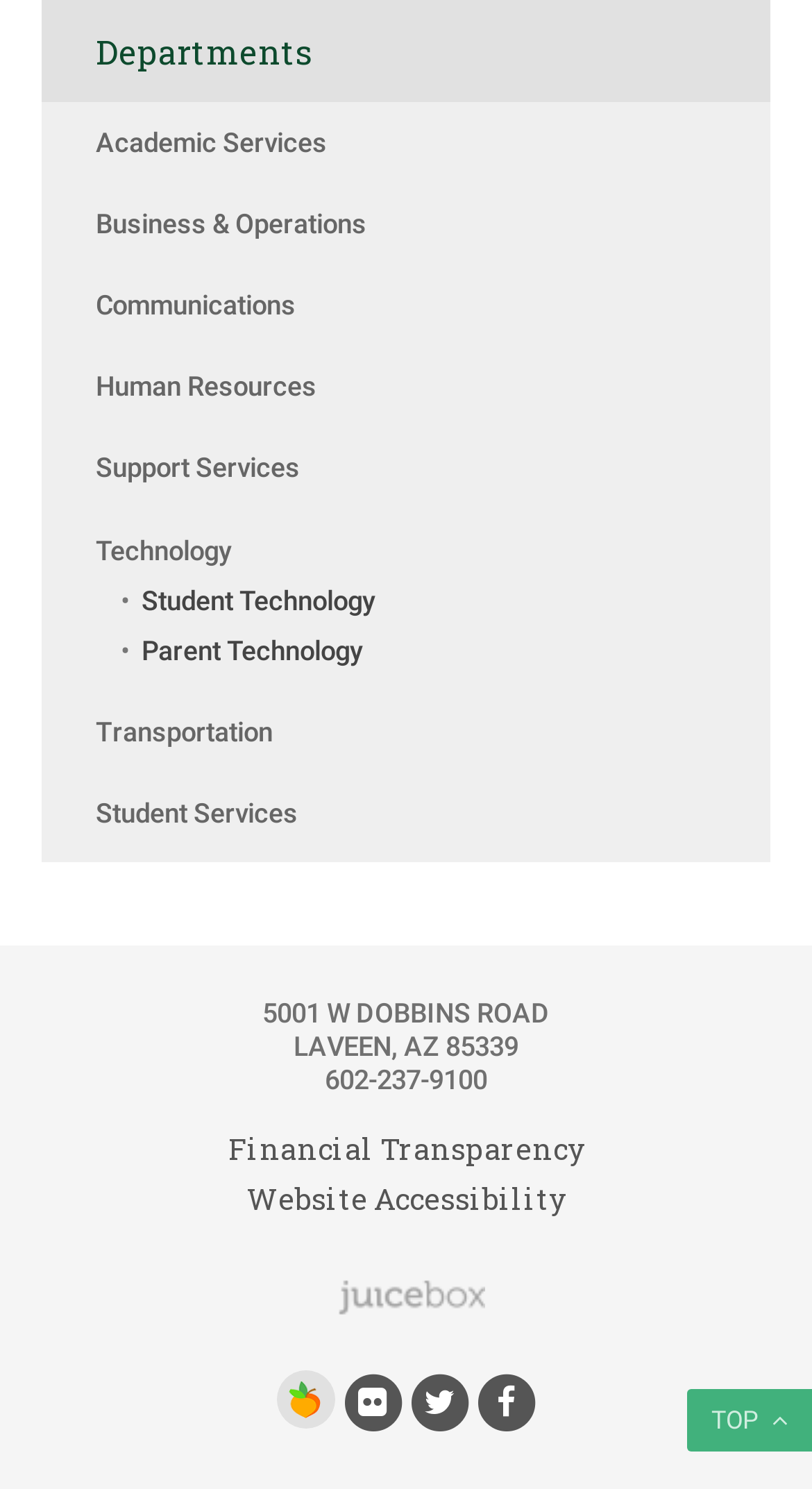How many departments are listed?
Based on the image, give a one-word or short phrase answer.

7